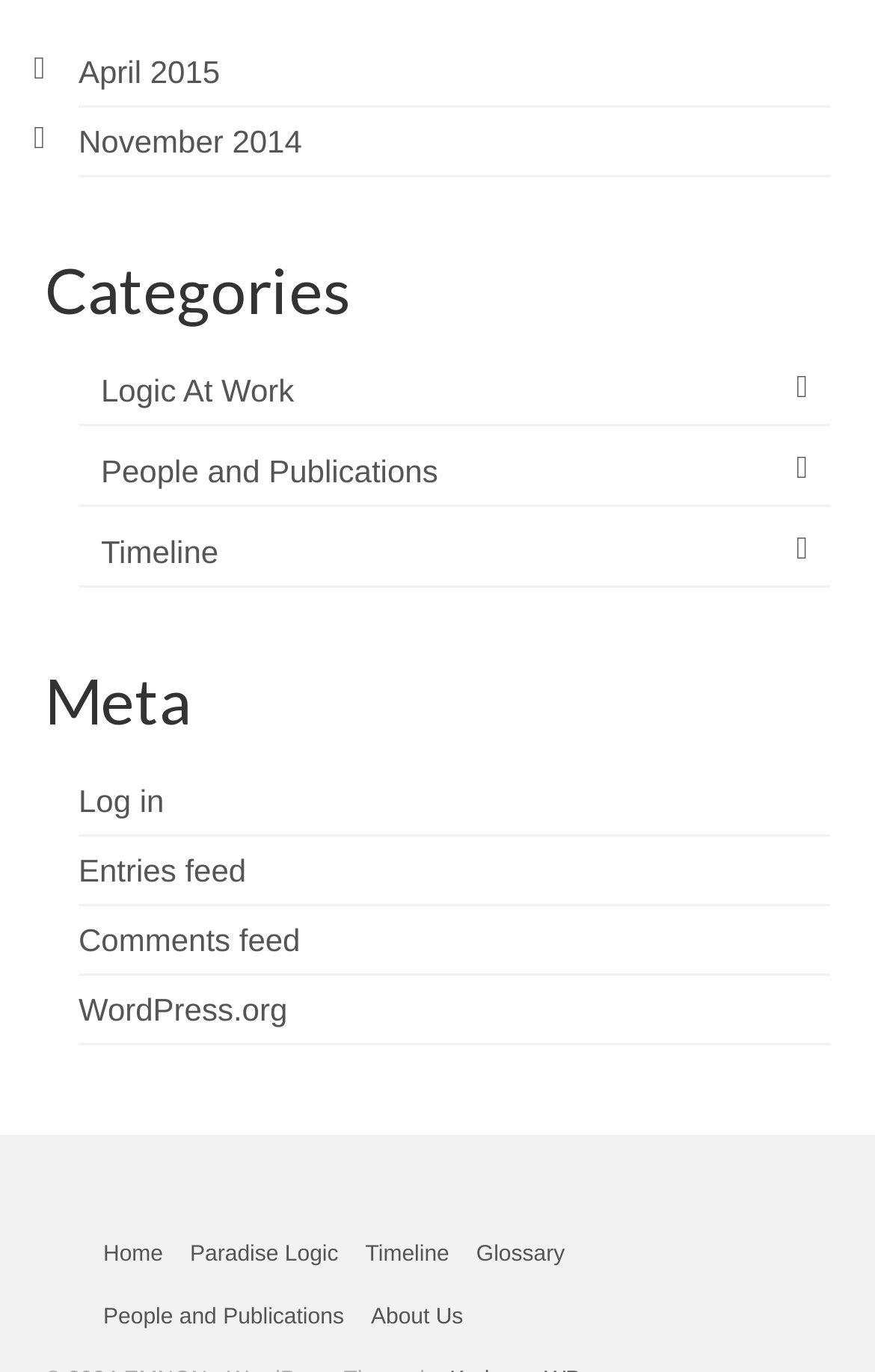Use a single word or phrase to respond to the question:
How many months are listed in the top-left corner?

2